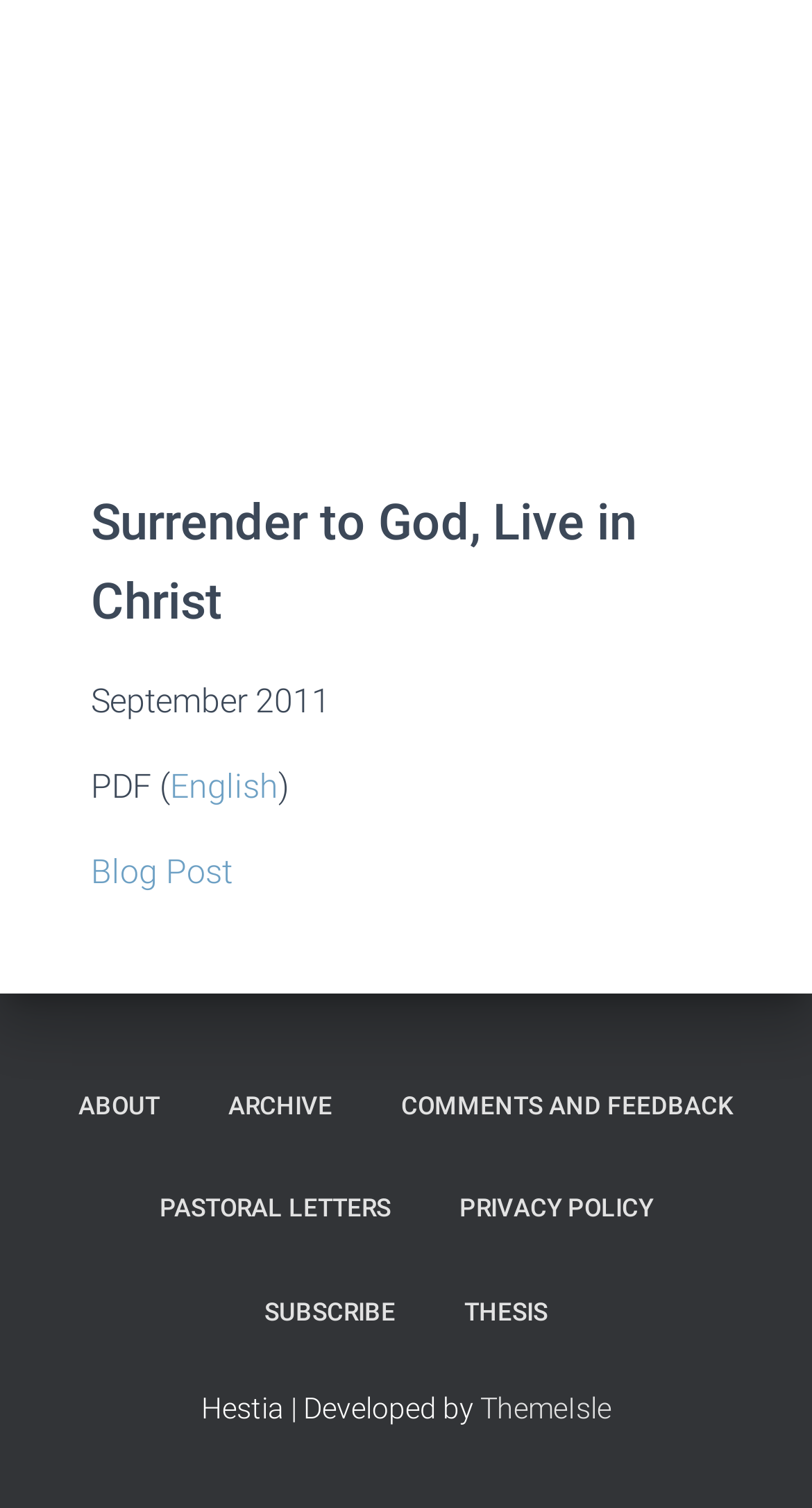Who developed the website?
Provide a detailed answer to the question using information from the image.

The developer of the website is obtained from the link element with the text 'ThemeIsle' which is located at the bottom of the webpage, next to the 'Hestia | Developed by' text.